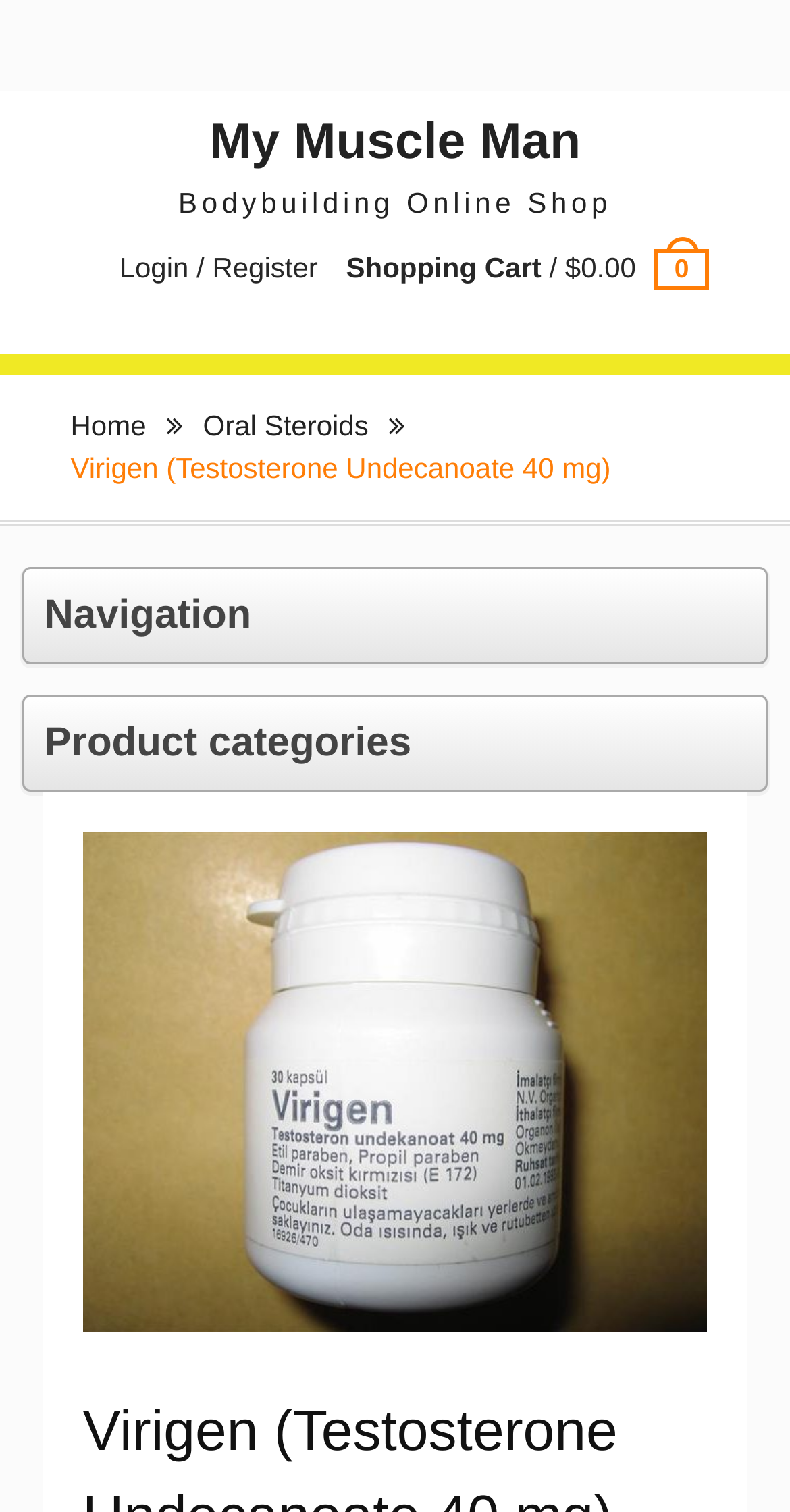Please locate the bounding box coordinates of the element's region that needs to be clicked to follow the instruction: "go to home page". The bounding box coordinates should be provided as four float numbers between 0 and 1, i.e., [left, top, right, bottom].

[0.089, 0.271, 0.185, 0.292]